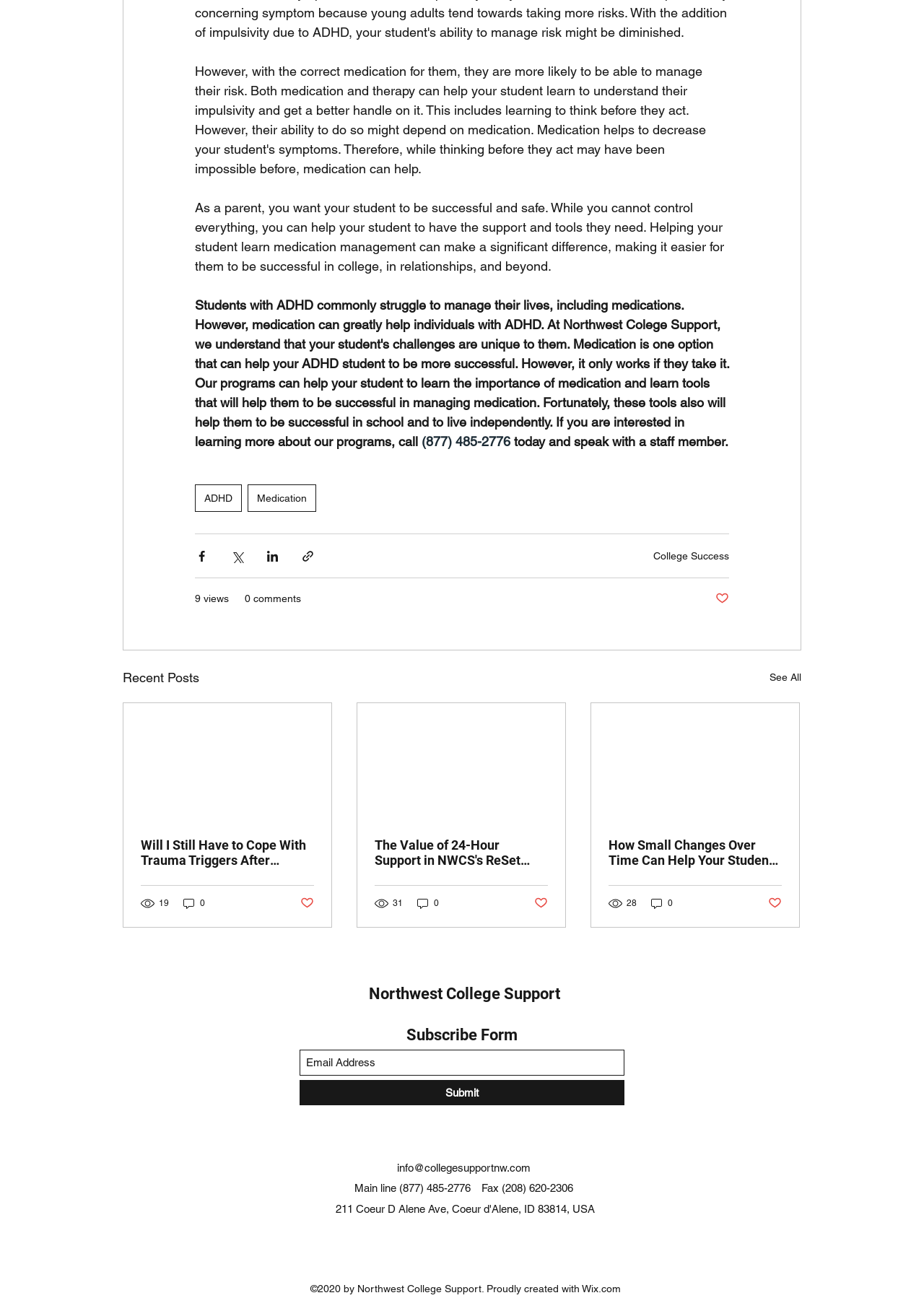How many views does the article 'Will I Still Have to Cope With Trauma Triggers After Treatment?' have?
Refer to the screenshot and answer in one word or phrase.

19 views